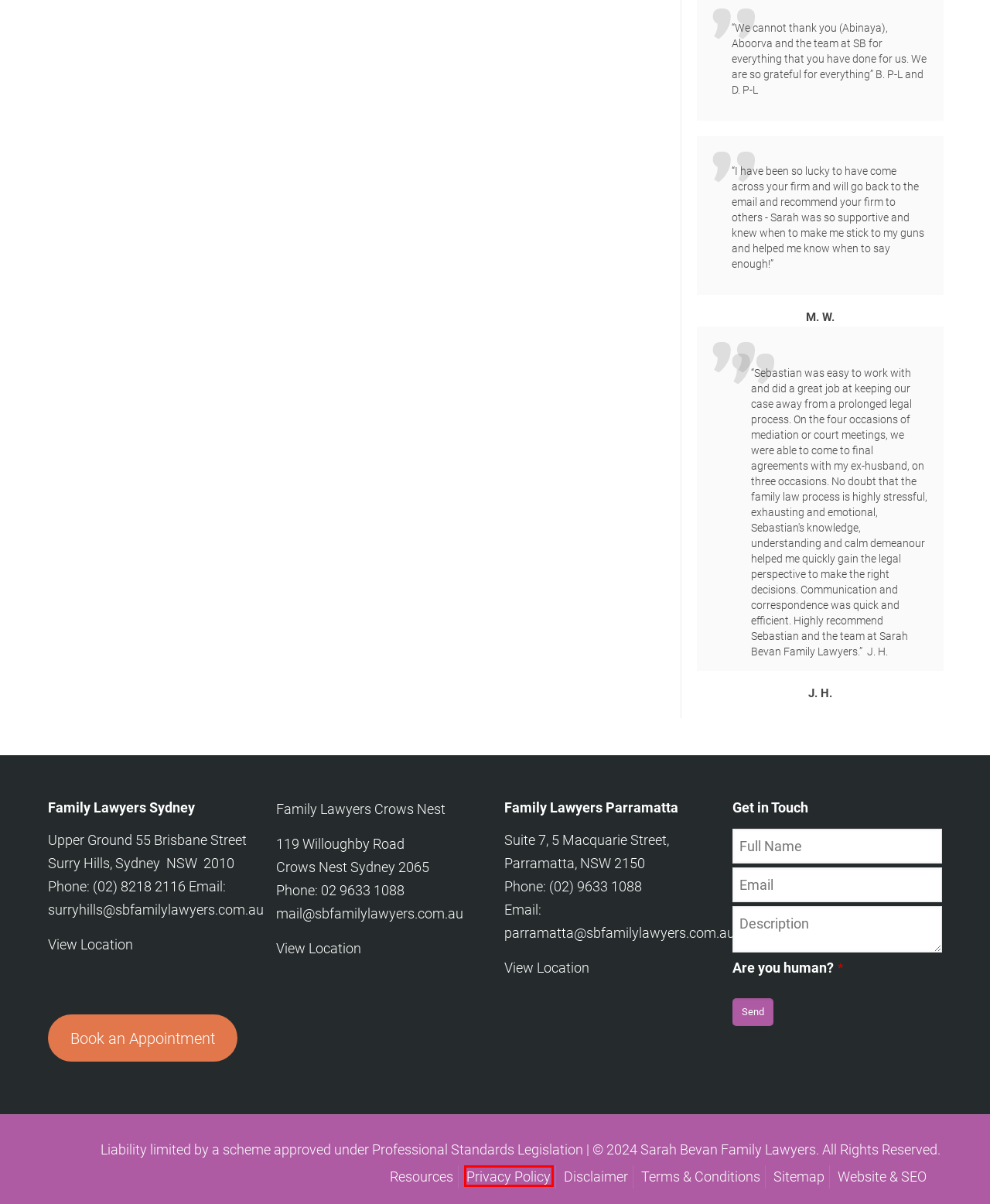You are presented with a screenshot of a webpage containing a red bounding box around a particular UI element. Select the best webpage description that matches the new webpage after clicking the element within the bounding box. Here are the candidates:
A. Collaborative Lawyers Sydney | Sarah Bevan Family Lawyers Parramatta
B. Disclaimer | Sarah Bevan Family Lawyers Sydney | Parramatta | Surry Hills
C. Resources | Sarah Bevan Family Lawyers Sydney | Parramatta | Surry Hills
D. Sitemap - Sarah Bevan Family Lawyers Sydney
E. Terms & Conditions | Sarah Bevan Family Lawyers | Sydney | Parramatta
F. Privacy Policy | Sarah Bevan Family Lawyers Sydney | Parramatta
G. Property / Financial Disputes - Sarah Bevan Family Lawyers Sydney
H. International Family Lawyers Sydney | International Family Law

F